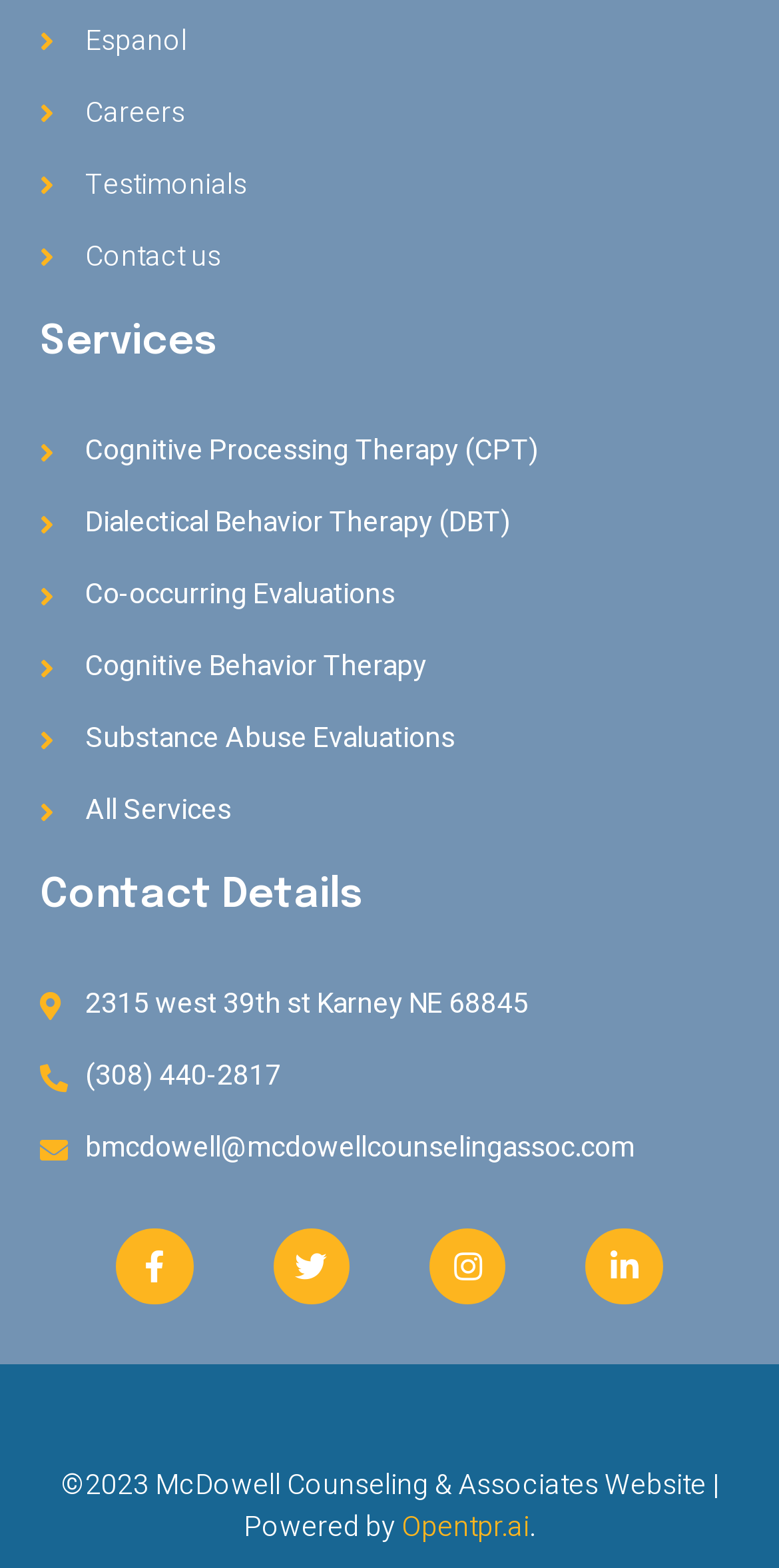Find the bounding box coordinates of the element you need to click on to perform this action: 'select a category'. The coordinates should be represented by four float values between 0 and 1, in the format [left, top, right, bottom].

None